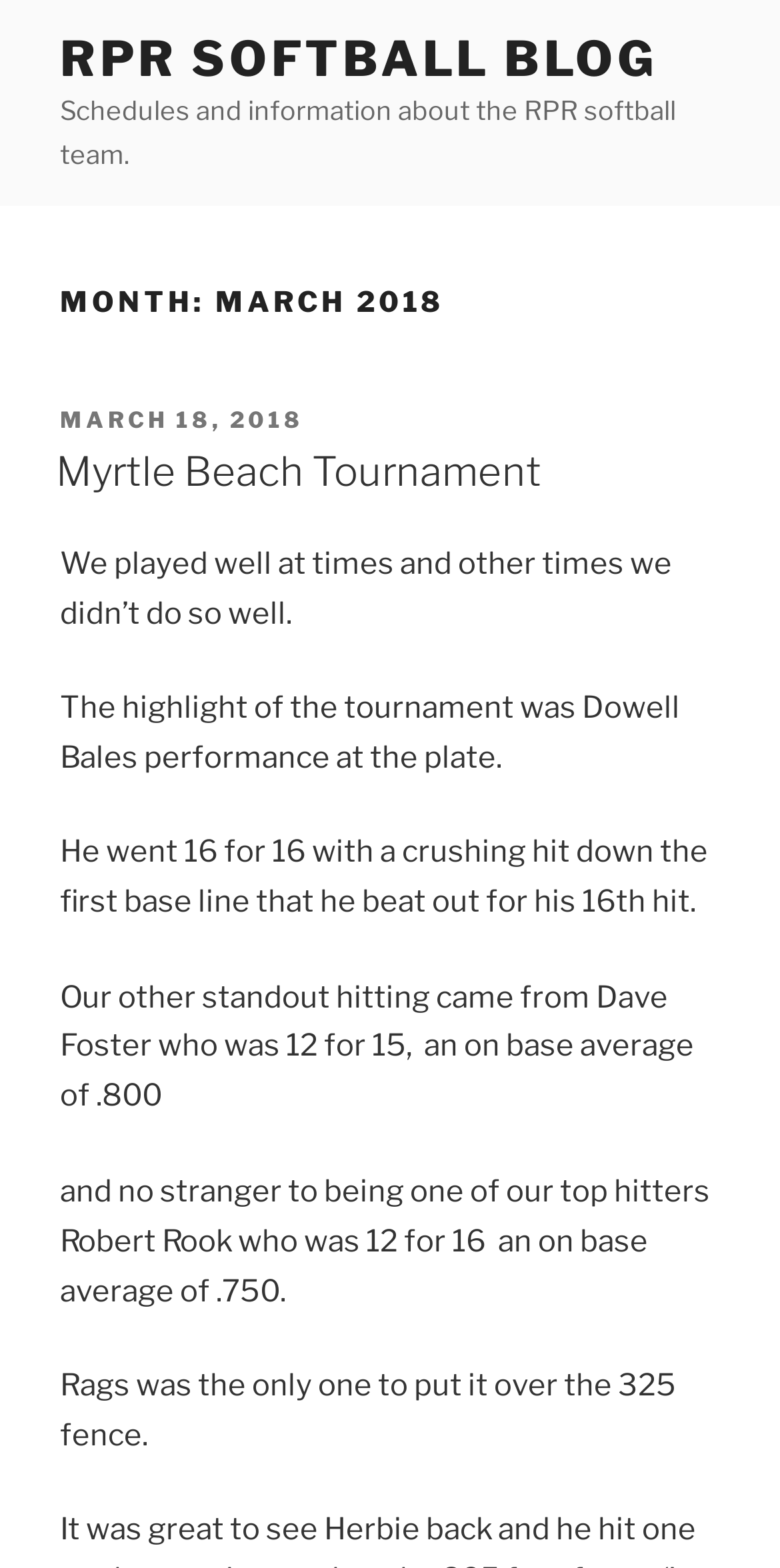Using the information in the image, give a detailed answer to the following question: Who hit the ball over the 325 fence?

The information about Rags' performance can be found in the static text 'Rags was the only one to put it over the 325 fence.'